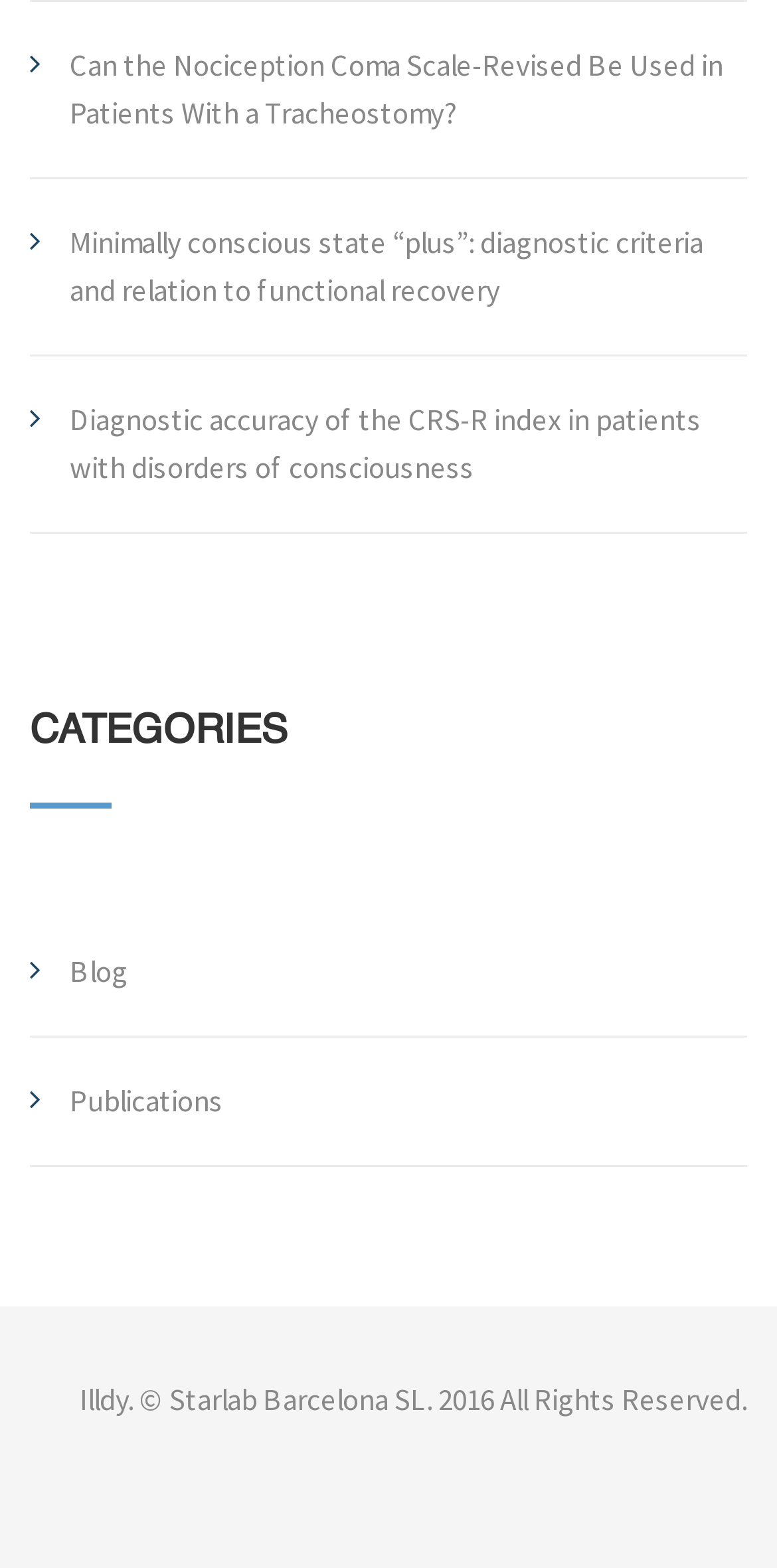How many categories are listed on this webpage?
Using the information presented in the image, please offer a detailed response to the question.

The webpage has a heading 'CATEGORIES' with three links underneath it, namely 'Blog', 'Publications', and another link that is not explicitly categorized. Therefore, there are three categories listed on this webpage.